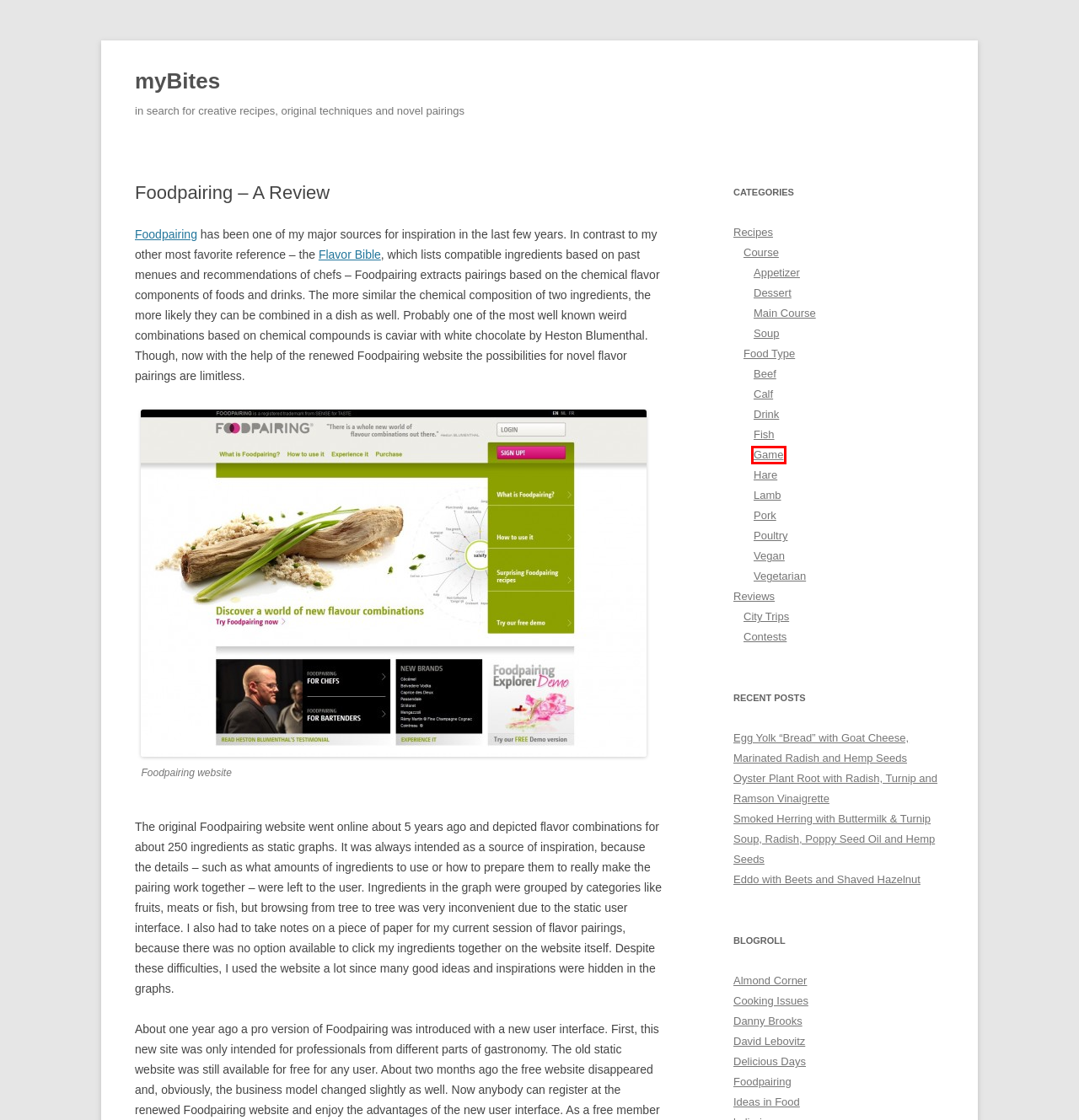Observe the provided screenshot of a webpage that has a red rectangle bounding box. Determine the webpage description that best matches the new webpage after clicking the element inside the red bounding box. Here are the candidates:
A. Dessert | myBites
B. Reviews | myBites
C. Oyster Plant Root with Radish, Turnip and Ramson Vinaigrette | myBites
D. Smoked Herring with Buttermilk & Turnip Soup, Radish, Poppy Seed Oil and Hemp Seeds | myBites
E. Vegetarian | myBites
F. Contests | myBites
G. Game | myBites
H. myBites | in search for creative recipes, original techniques and novel pairings

G